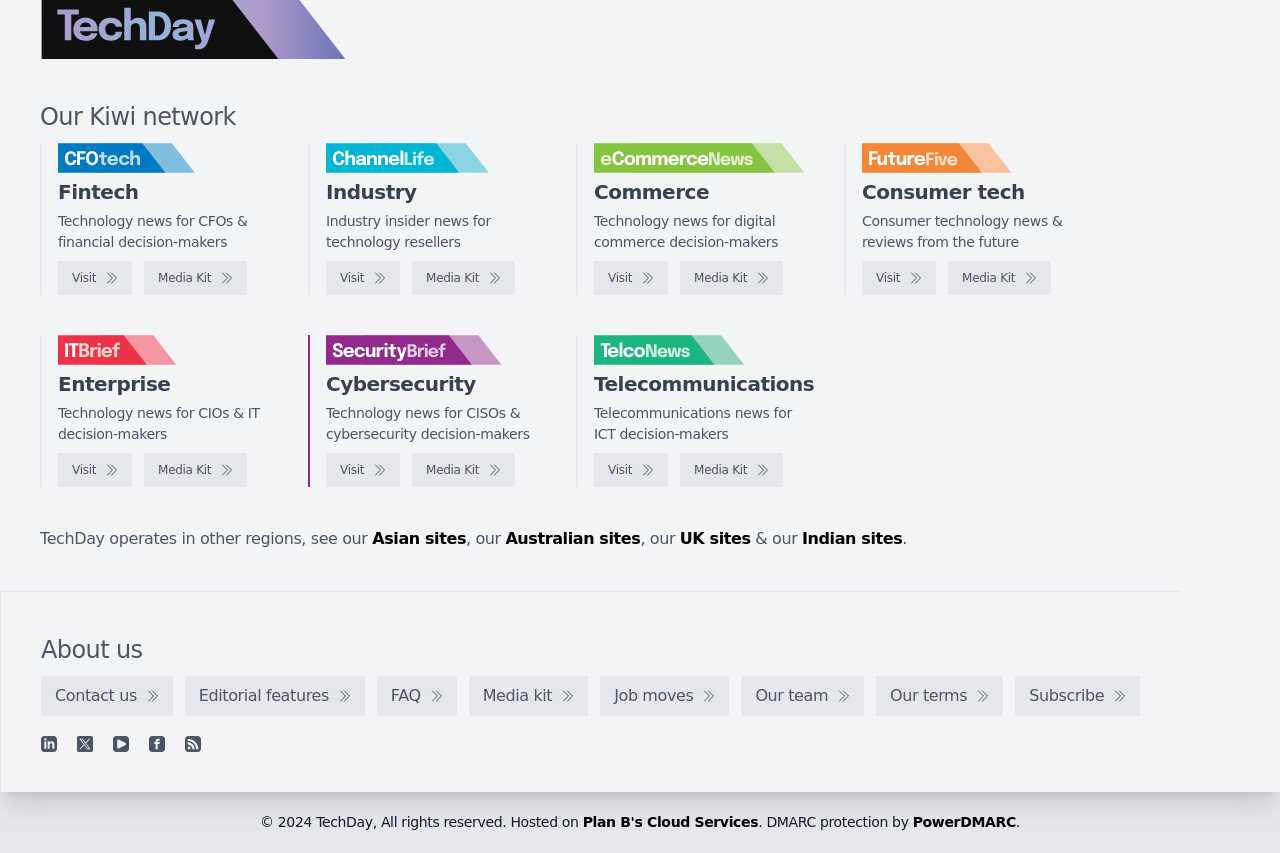Please determine the bounding box coordinates for the element that should be clicked to follow these instructions: "Check out IT Brief".

[0.045, 0.531, 0.103, 0.571]